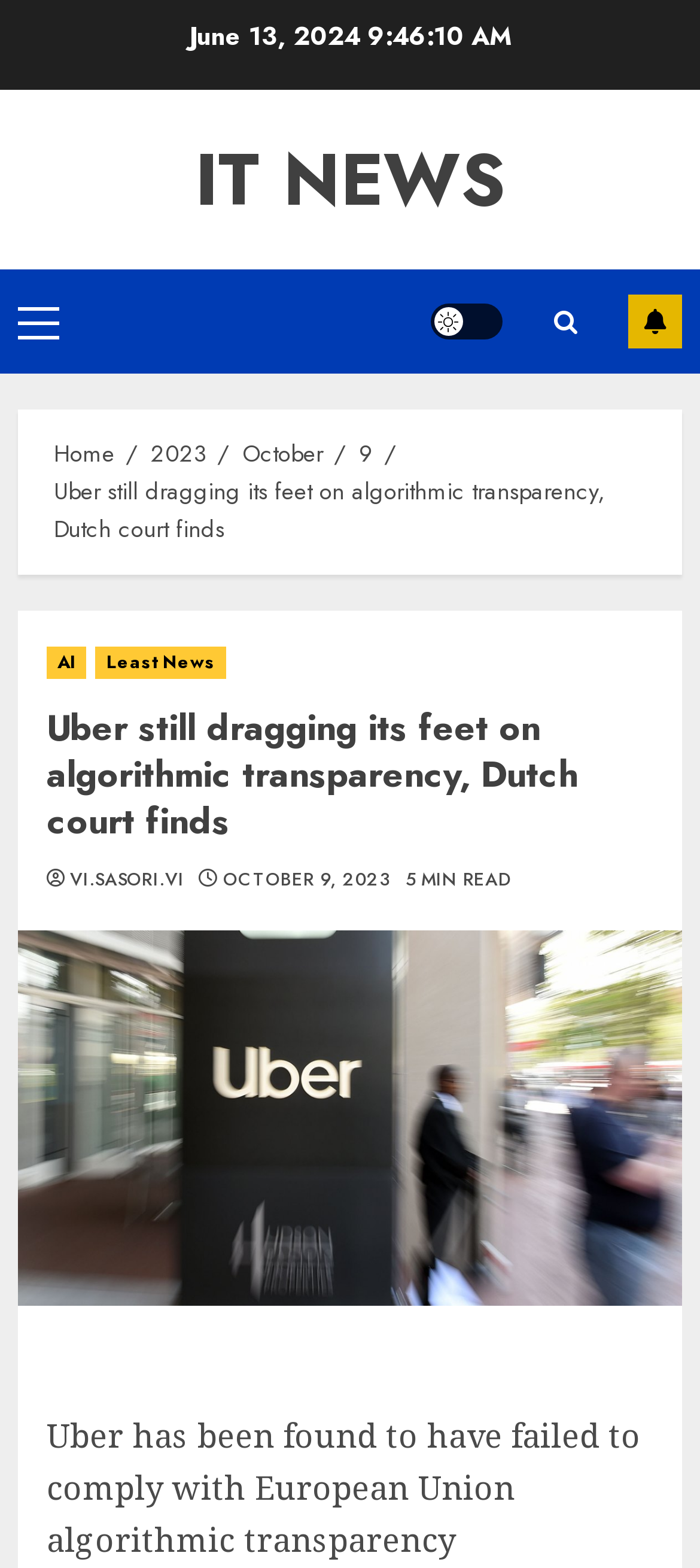Refer to the image and answer the question with as much detail as possible: How many minutes does it take to read the article?

The time it takes to read the article can be found below the title of the article, where it says '5 MIN READ'.